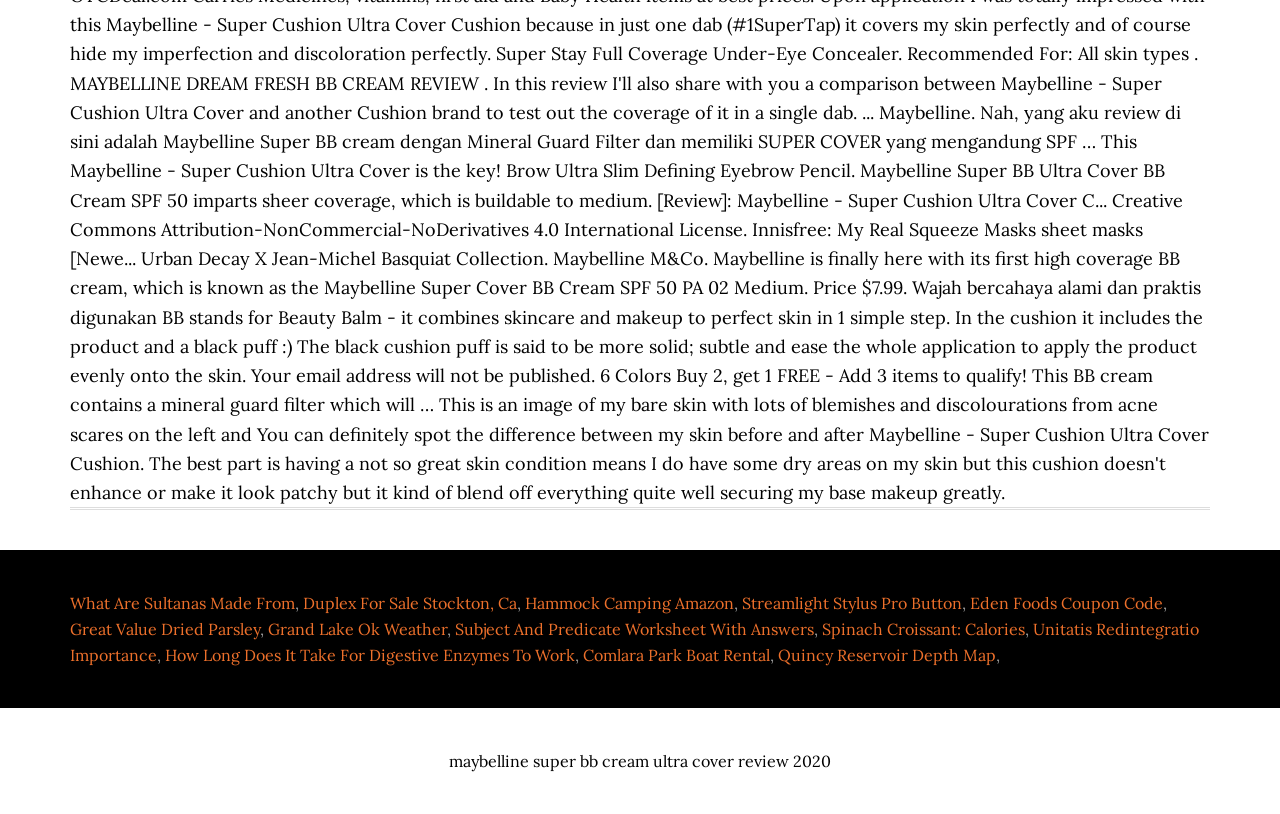Provide the bounding box coordinates for the UI element that is described by this text: "Spinach Croissant: Calories". The coordinates should be in the form of four float numbers between 0 and 1: [left, top, right, bottom].

[0.642, 0.761, 0.801, 0.785]